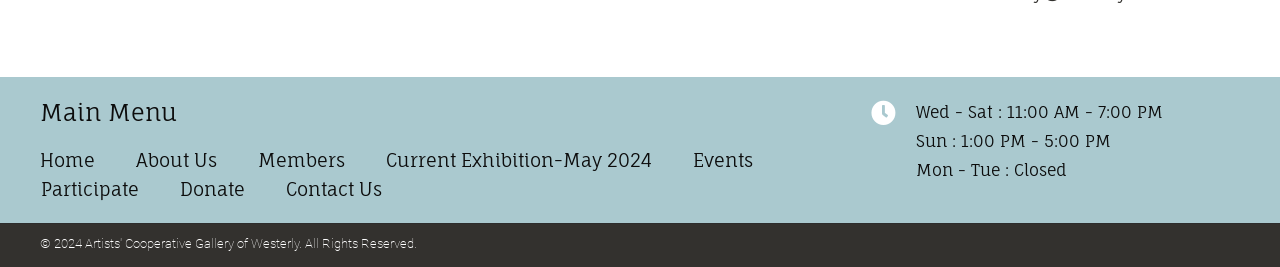For the following element description, predict the bounding box coordinates in the format (top-left x, top-left y, bottom-right x, bottom-right y). All values should be floating point numbers between 0 and 1. Description: Contact Us

[0.208, 0.654, 0.314, 0.762]